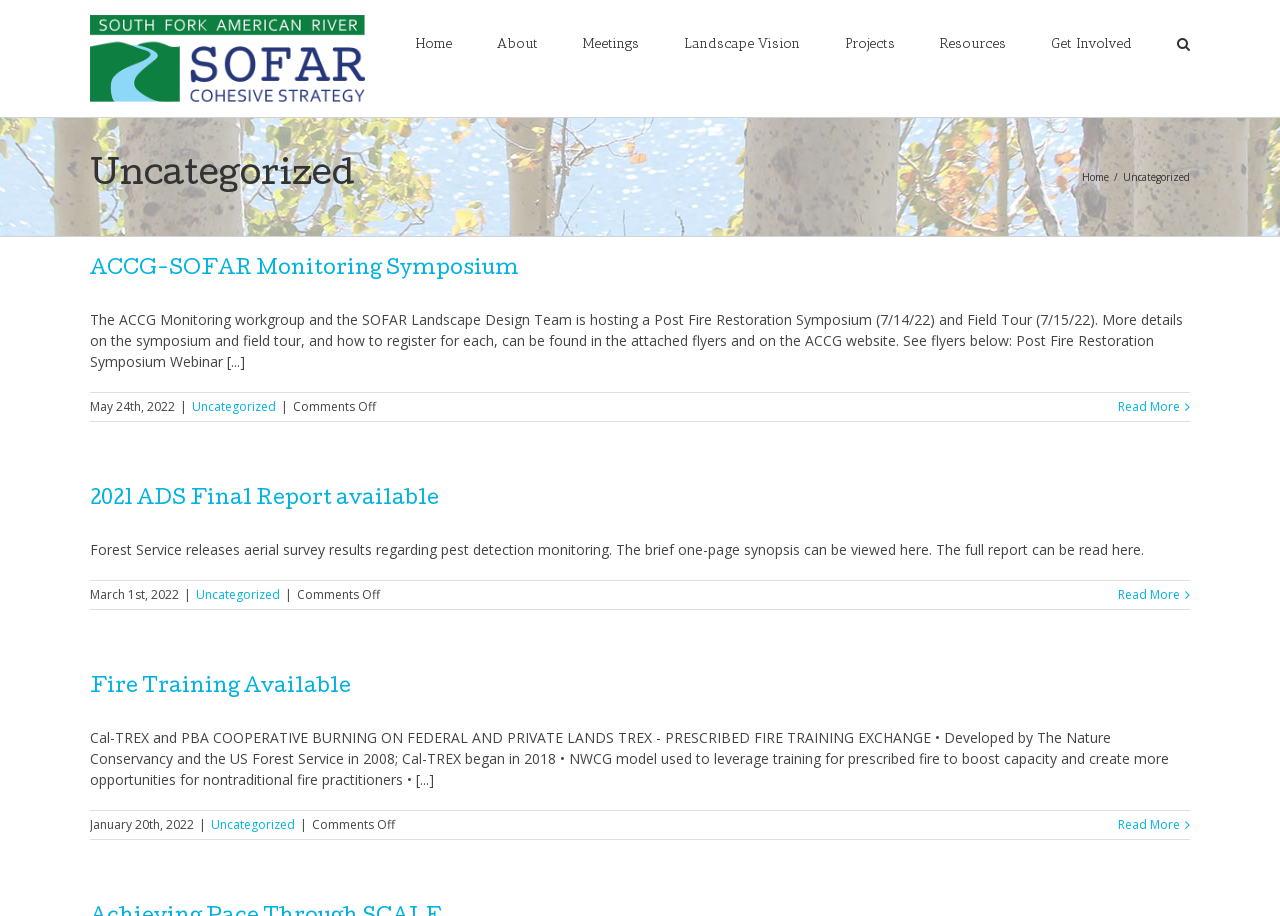Pinpoint the bounding box coordinates of the area that should be clicked to complete the following instruction: "View 2021 ADS Final Report". The coordinates must be given as four float numbers between 0 and 1, i.e., [left, top, right, bottom].

[0.07, 0.536, 0.343, 0.556]